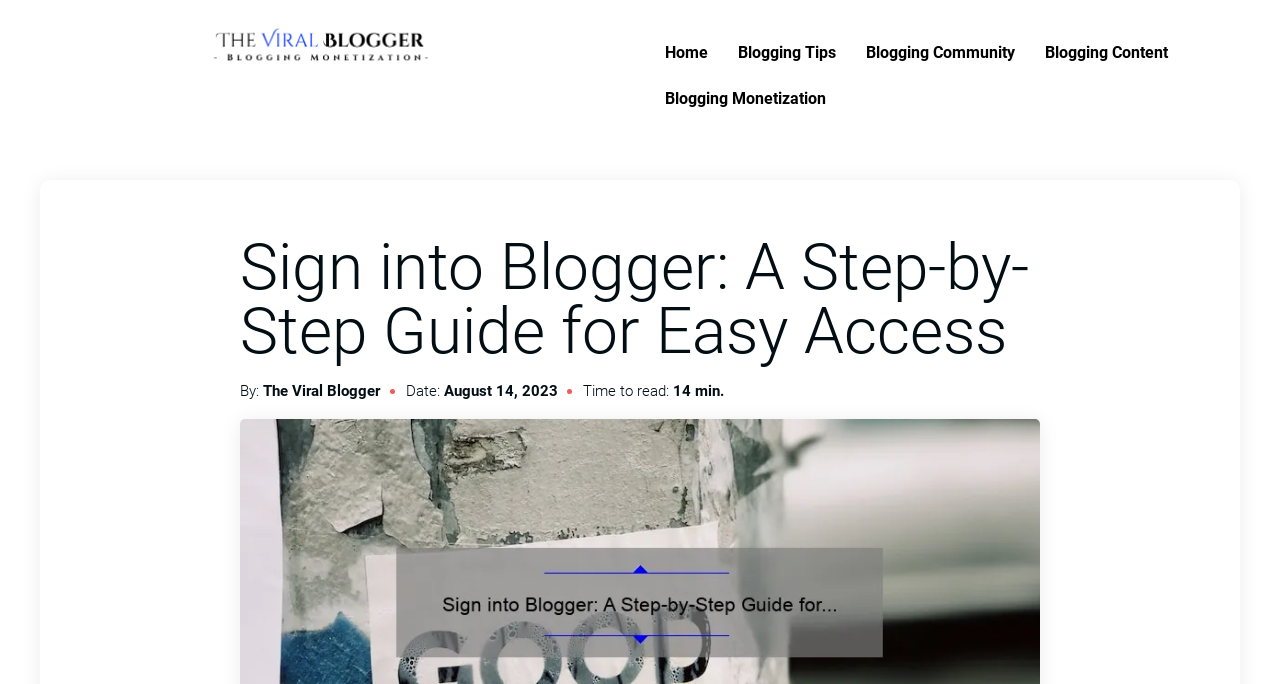How long does it take to read the blog post?
Provide a detailed answer to the question using information from the image.

I found the answer by looking at the section below the main heading, where it says 'Time to read:' followed by '14 min.'. This suggests that it takes 14 minutes to read the blog post.